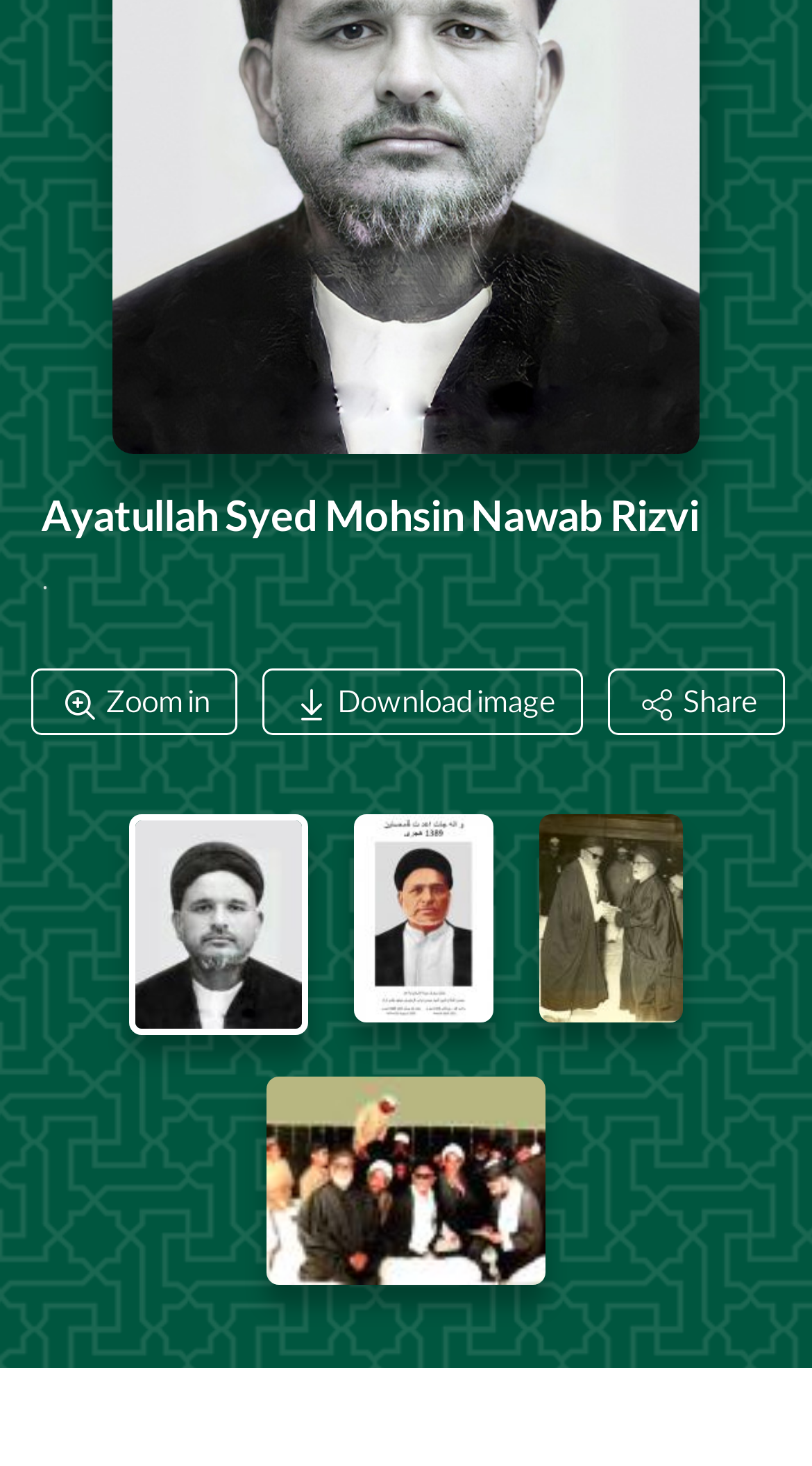Determine the bounding box coordinates for the HTML element mentioned in the following description: "Download image". The coordinates should be a list of four floats ranging from 0 to 1, represented as [left, top, right, bottom].

[0.297, 0.47, 0.744, 0.493]